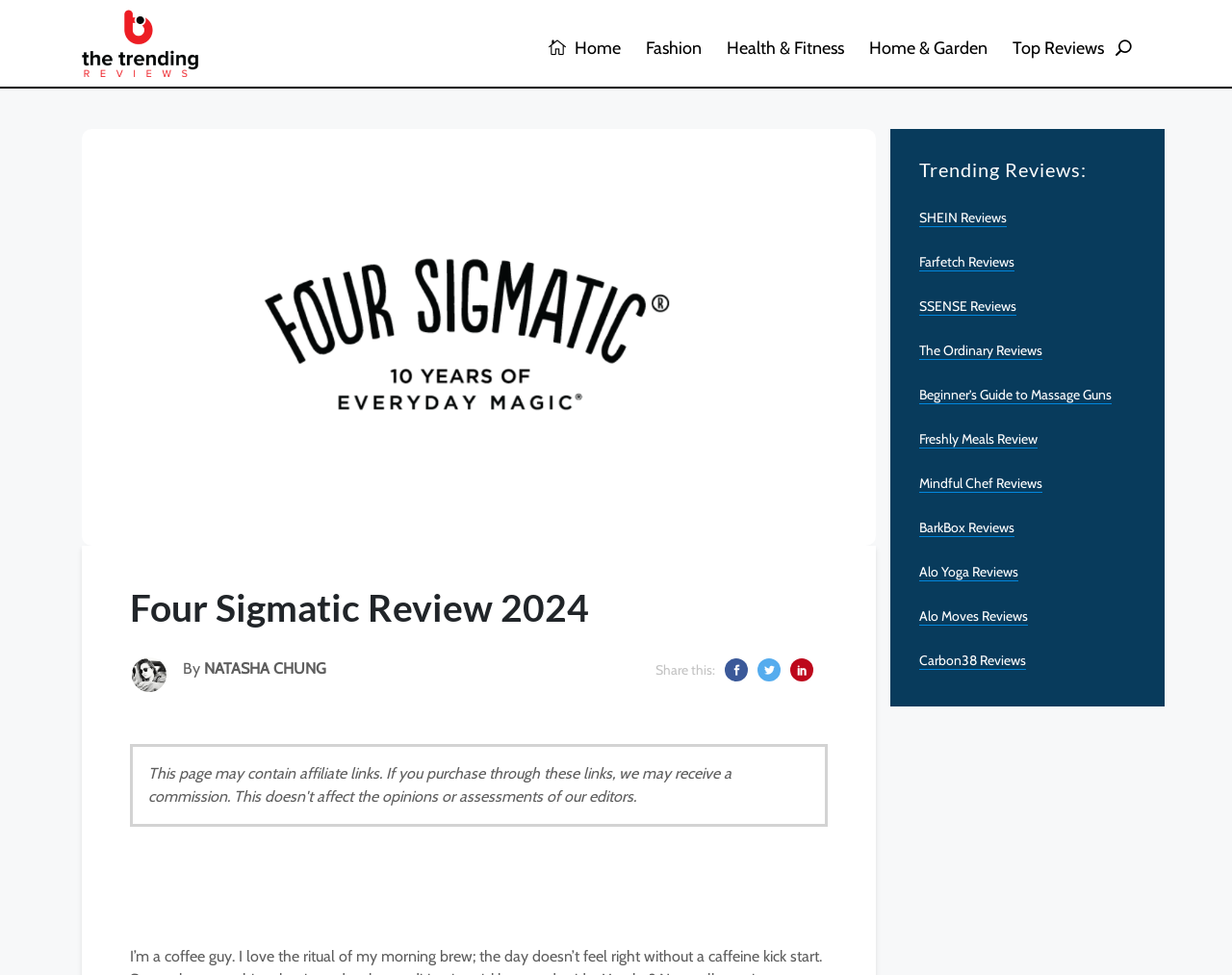Please specify the bounding box coordinates for the clickable region that will help you carry out the instruction: "View 'Latest News'".

None